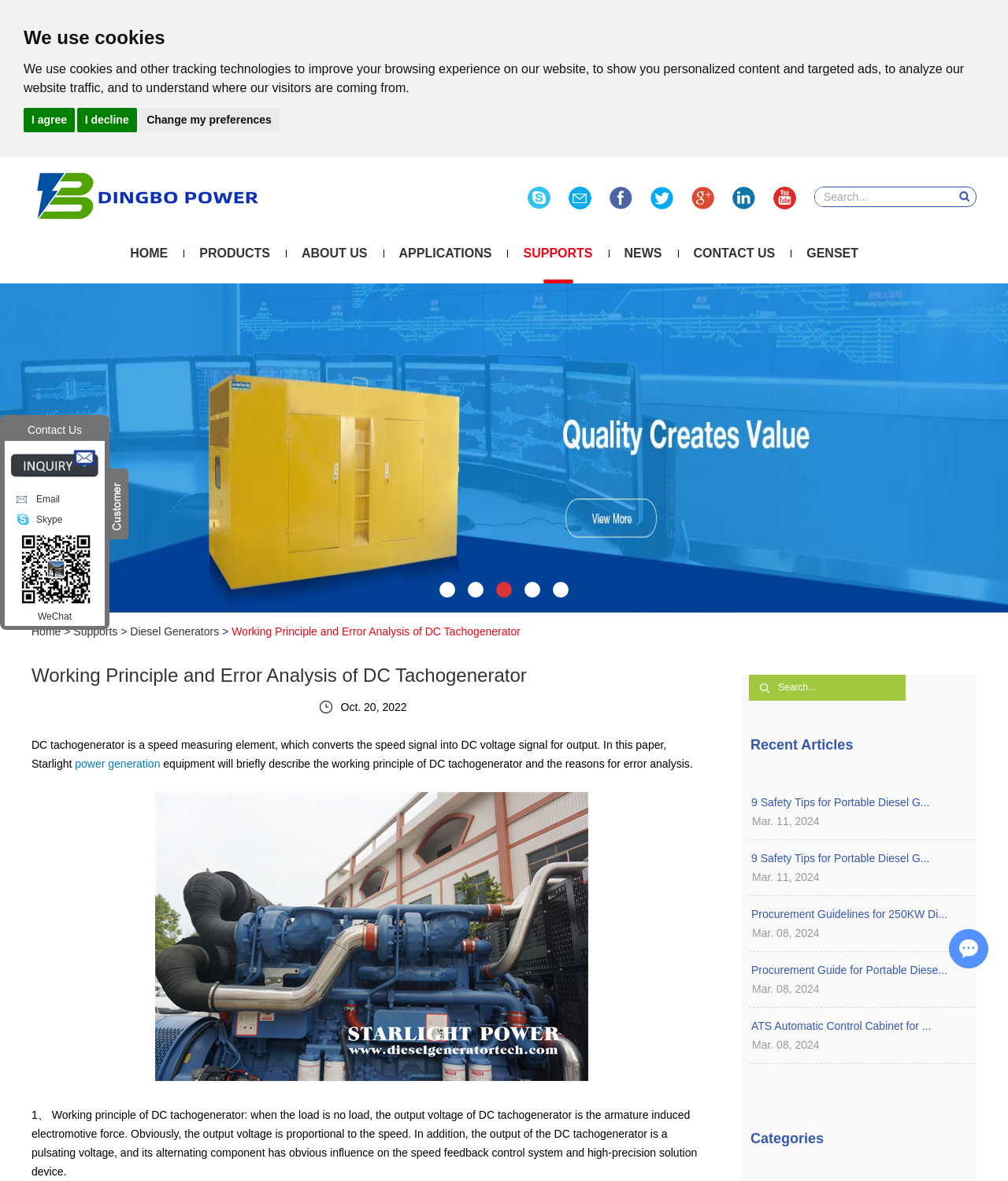Indicate the bounding box coordinates of the element that must be clicked to execute the instruction: "Search for something". The coordinates should be given as four float numbers between 0 and 1, i.e., [left, top, right, bottom].

[0.809, 0.159, 0.944, 0.175]